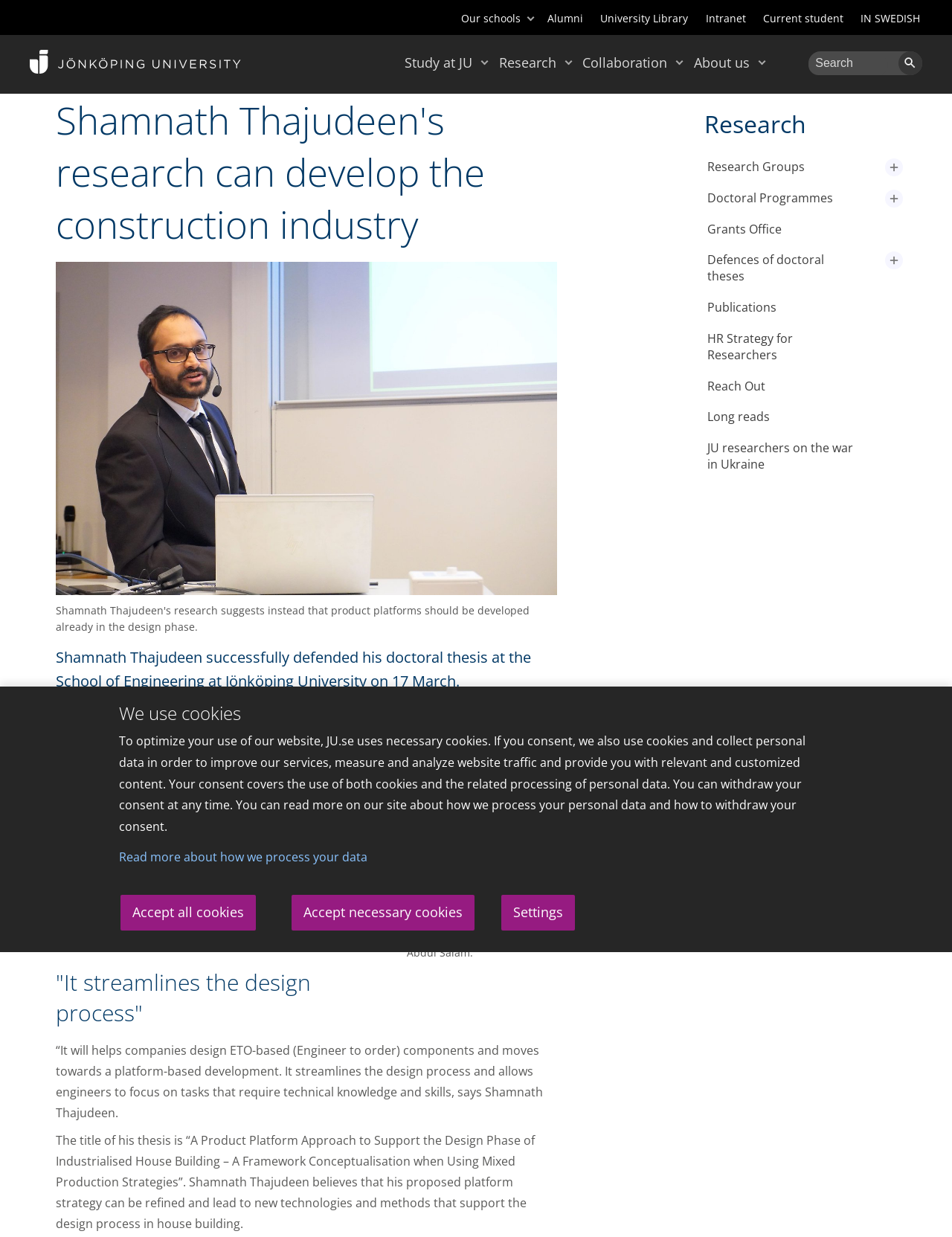What is the 'Study at JU' link related to?
Provide an in-depth answer to the question, covering all aspects.

The 'Study at JU' link is likely related to the university programs offered by Jönköping University, as it is located in the main menu section of the webpage.